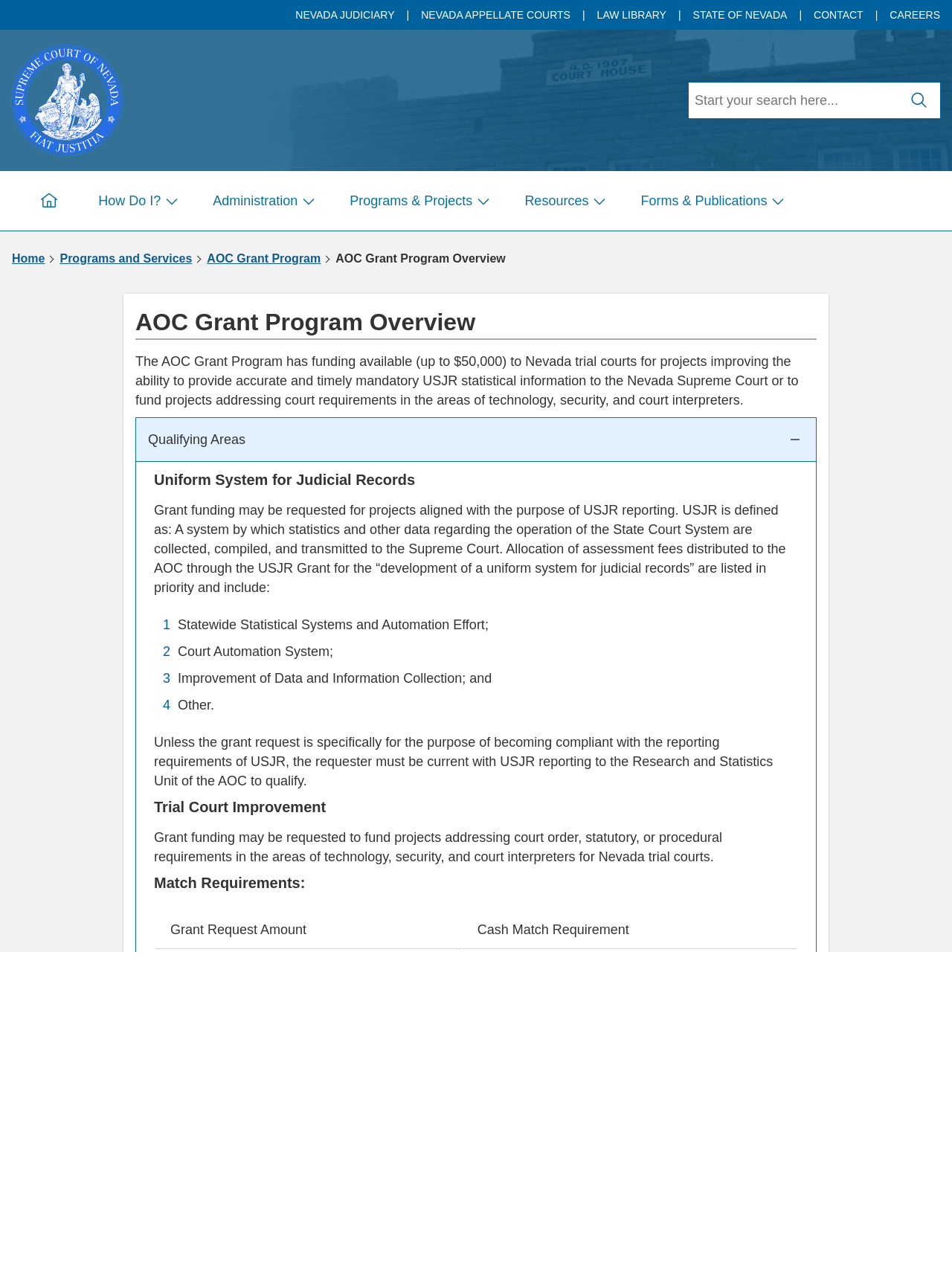Provide your answer in a single word or phrase: 
What is the purpose of the Uniform System for Judicial Records?

To collect and transmit court statistics